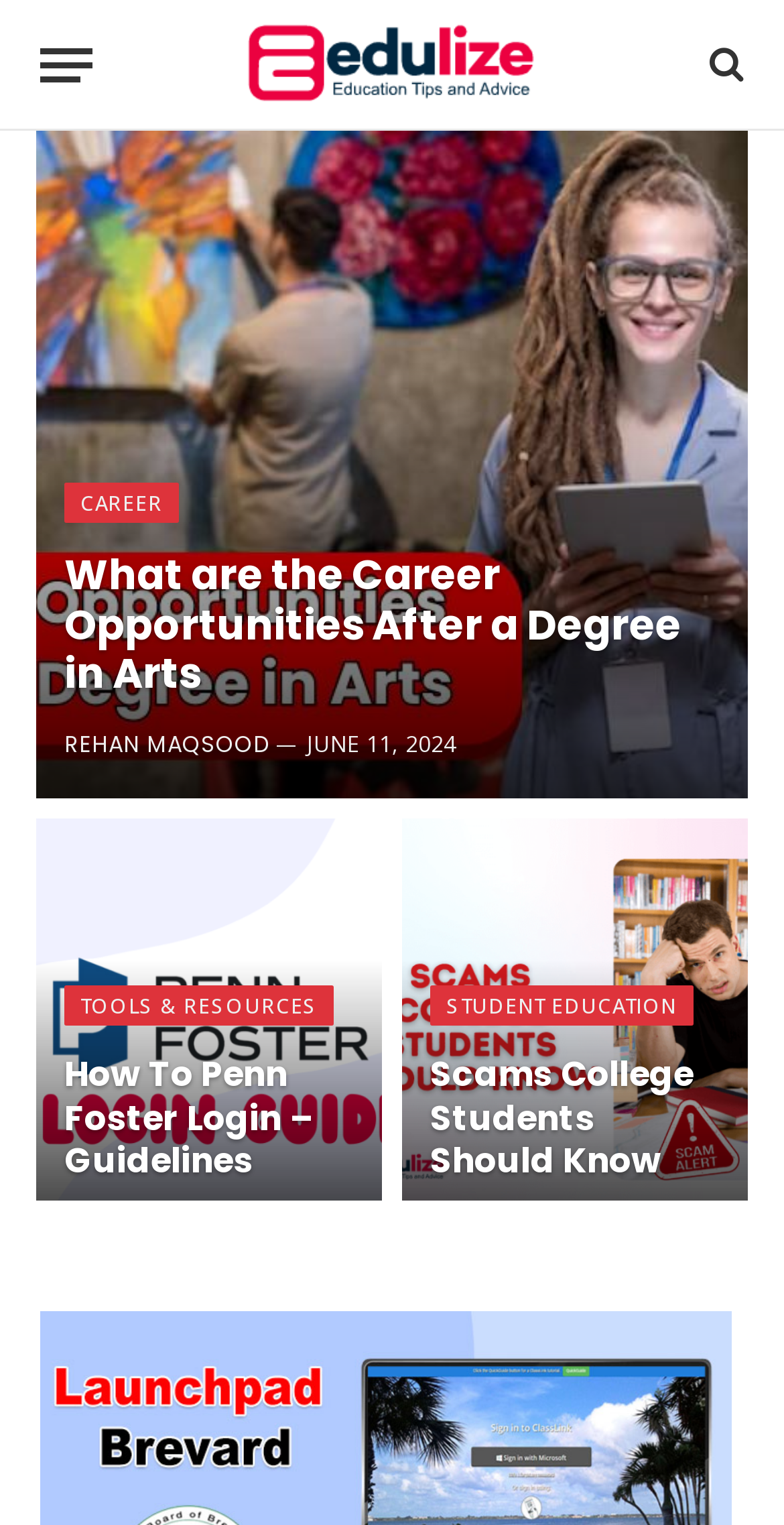Please give a short response to the question using one word or a phrase:
What is the category of the third article?

STUDENT EDUCATION